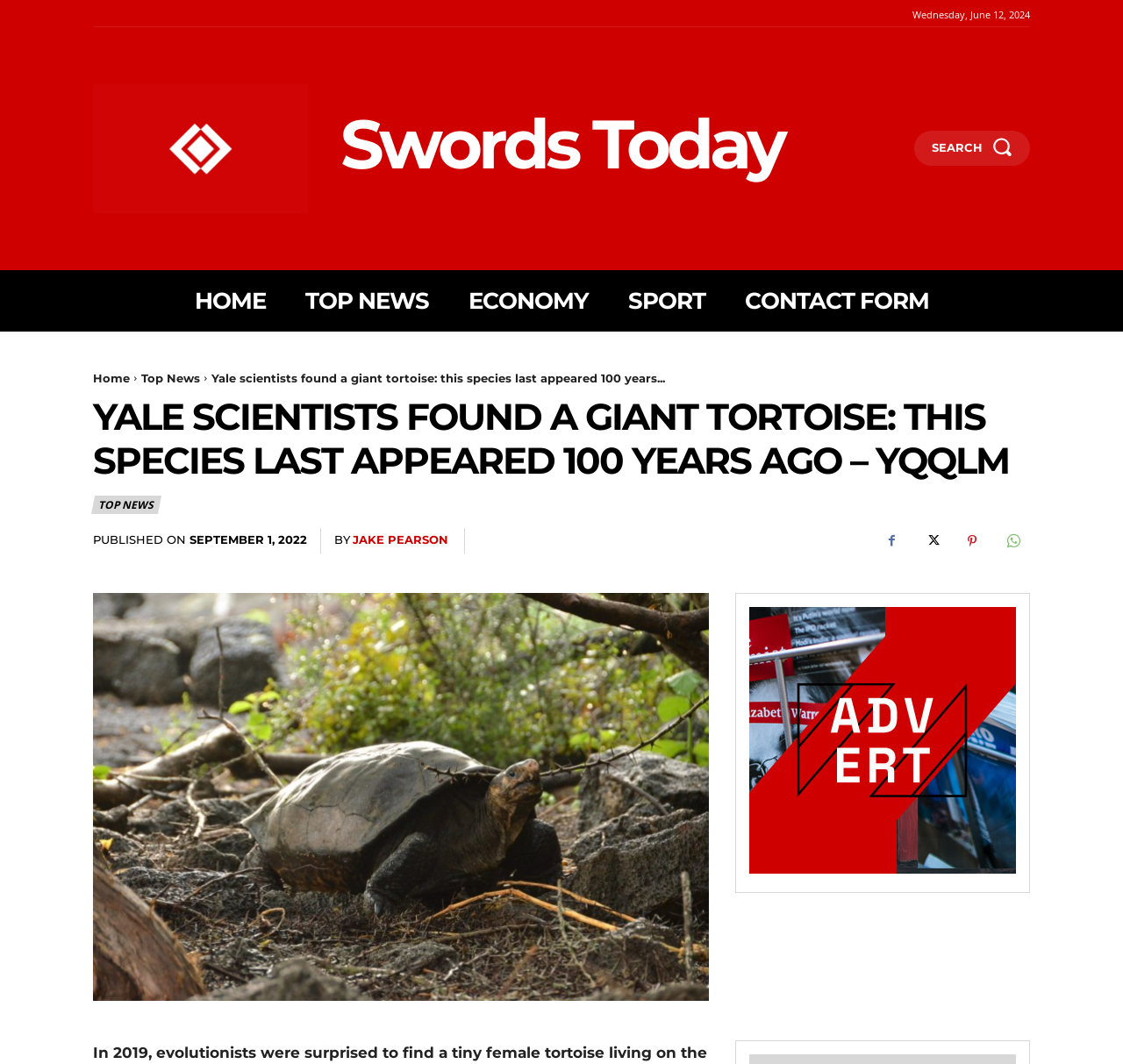Use a single word or phrase to answer the following:
What is the name of the author?

JAKE PEARSON